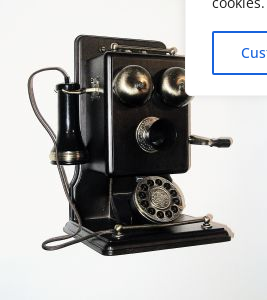What is attached to the side of the telephone?
Using the visual information, answer the question in a single word or phrase.

Hand-held receiver